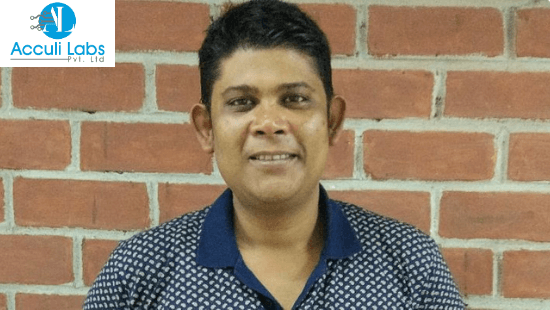What is the focus of Acculi Labs?
Examine the screenshot and reply with a single word or phrase.

Health technology